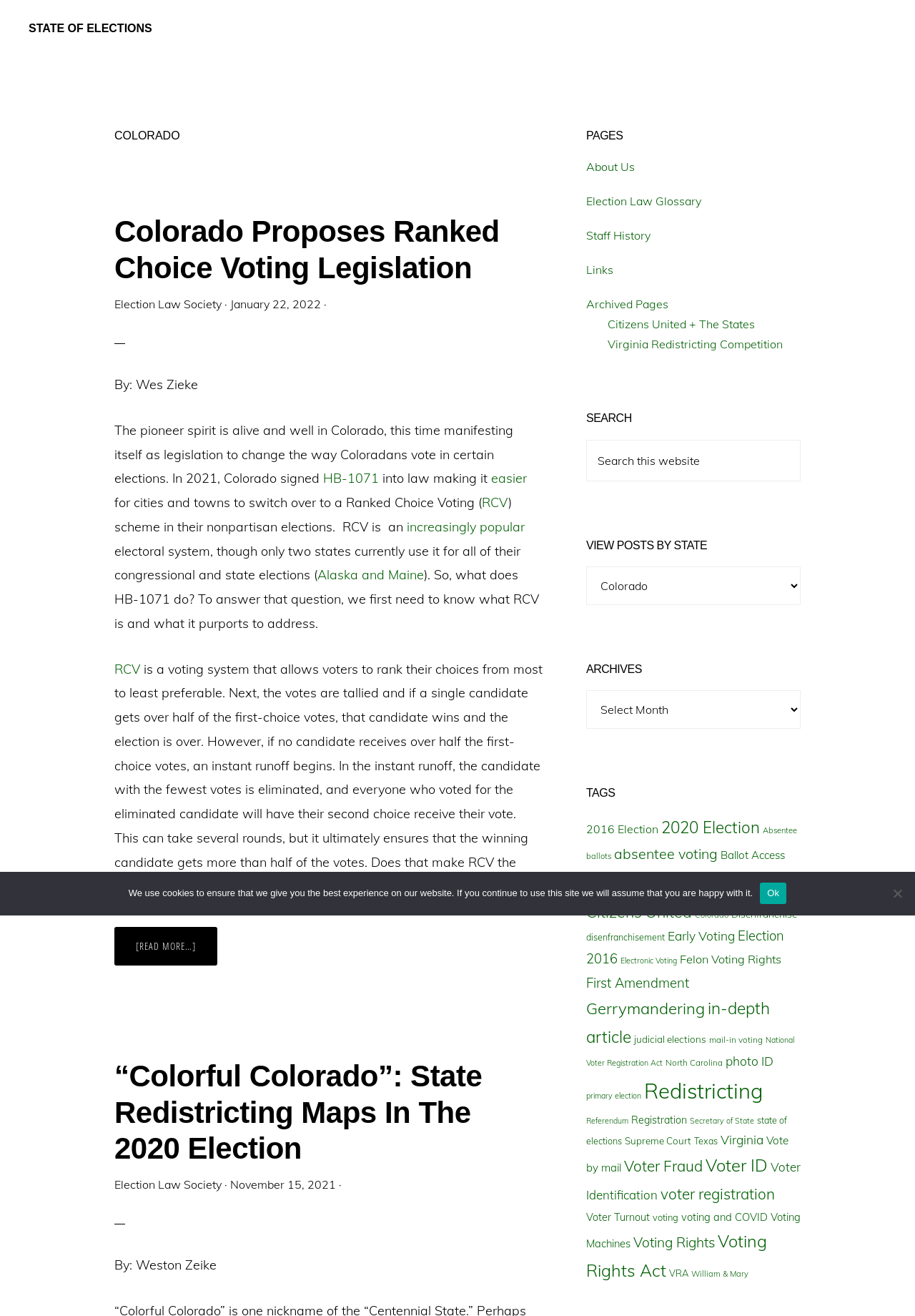Identify the bounding box coordinates of the section that should be clicked to achieve the task described: "View posts by state".

[0.641, 0.43, 0.875, 0.46]